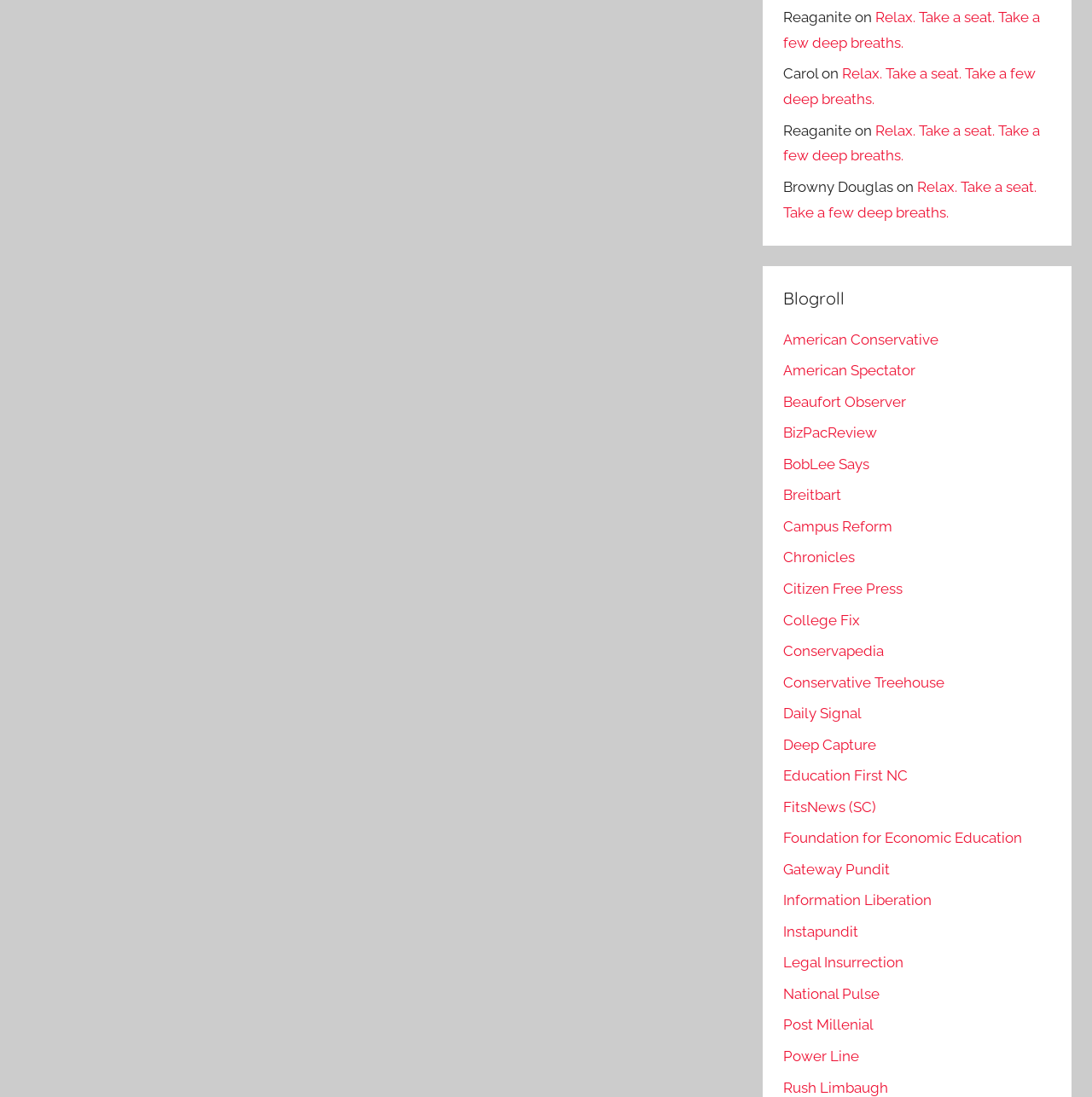Answer in one word or a short phrase: 
What is the name of the third website listed?

Beaufort Observer